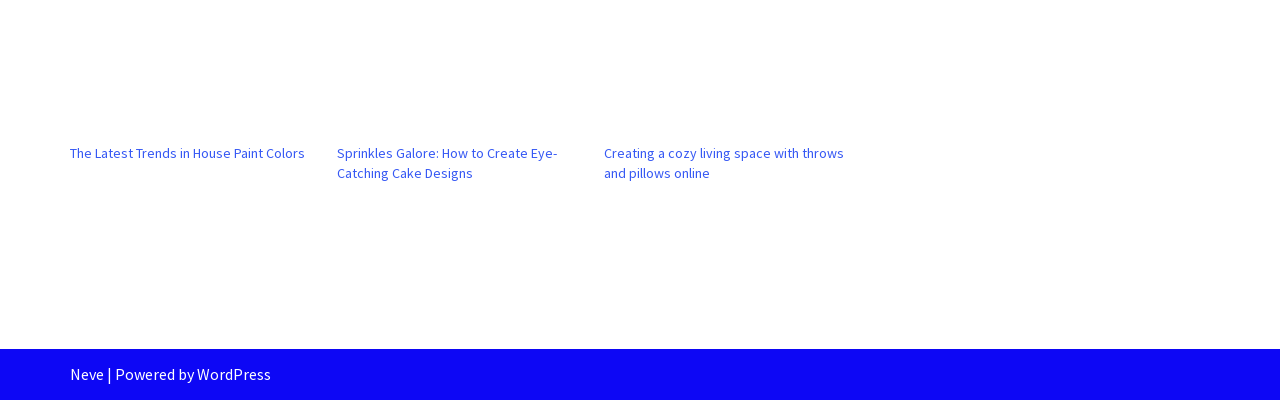Please find and report the bounding box coordinates of the element to click in order to perform the following action: "Read the article by Melanie Lewis". The coordinates should be expressed as four float numbers between 0 and 1, in the format [left, top, right, bottom].

None